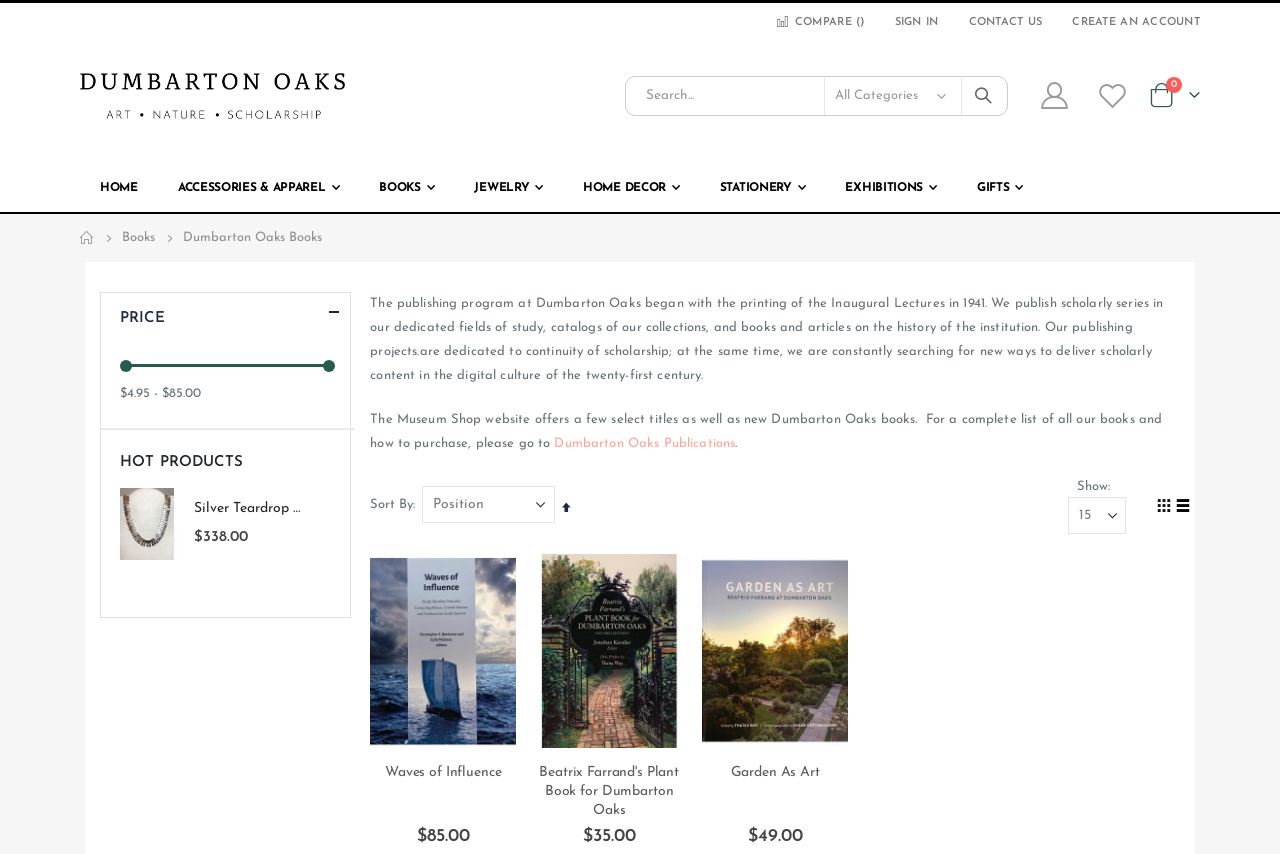Please identify the bounding box coordinates of the region to click in order to complete the task: "Sort books by price". The coordinates must be four float numbers between 0 and 1, specified as [left, top, right, bottom].

[0.334, 0.571, 0.438, 0.614]